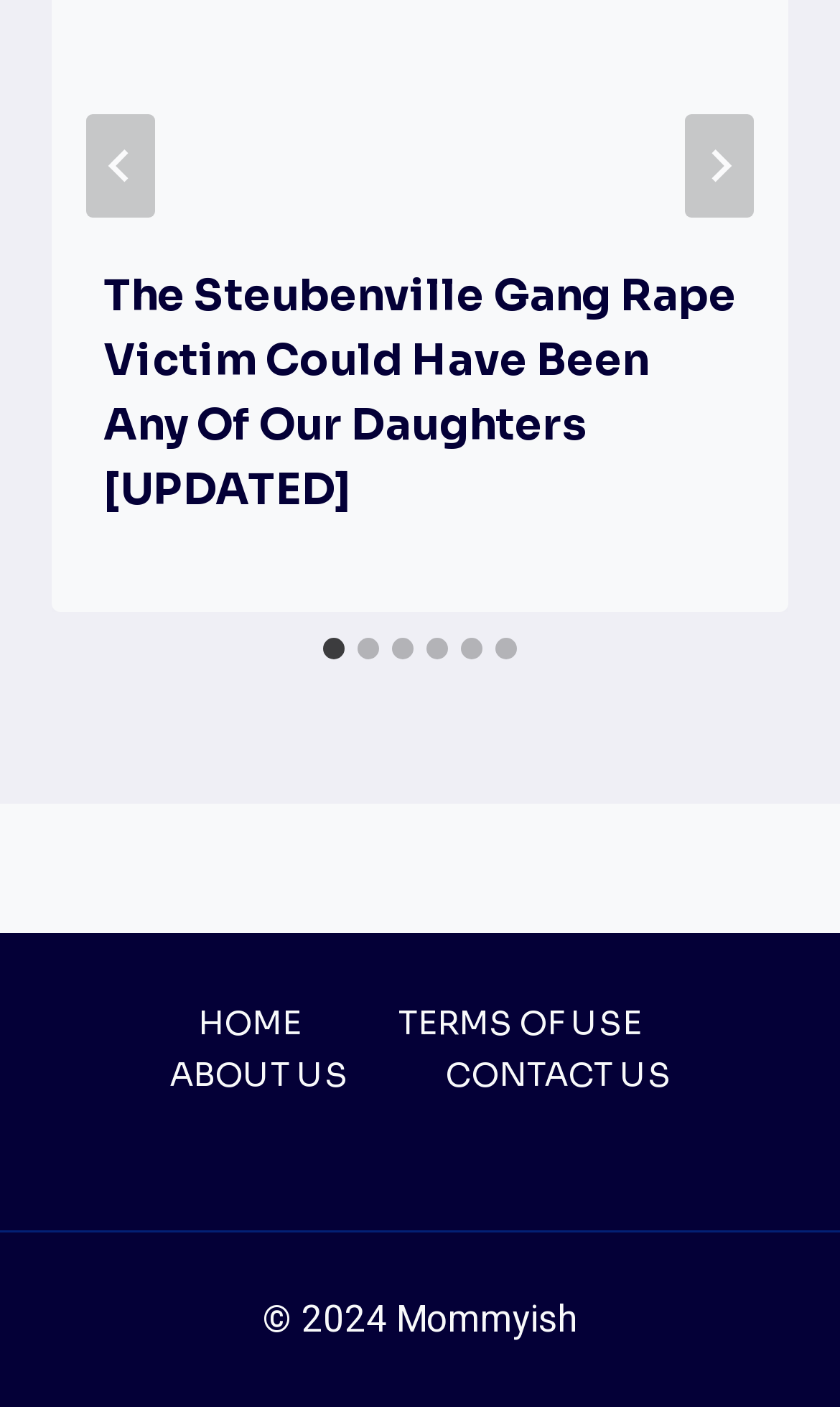Kindly provide the bounding box coordinates of the section you need to click on to fulfill the given instruction: "Go to the next slide".

[0.815, 0.081, 0.897, 0.155]